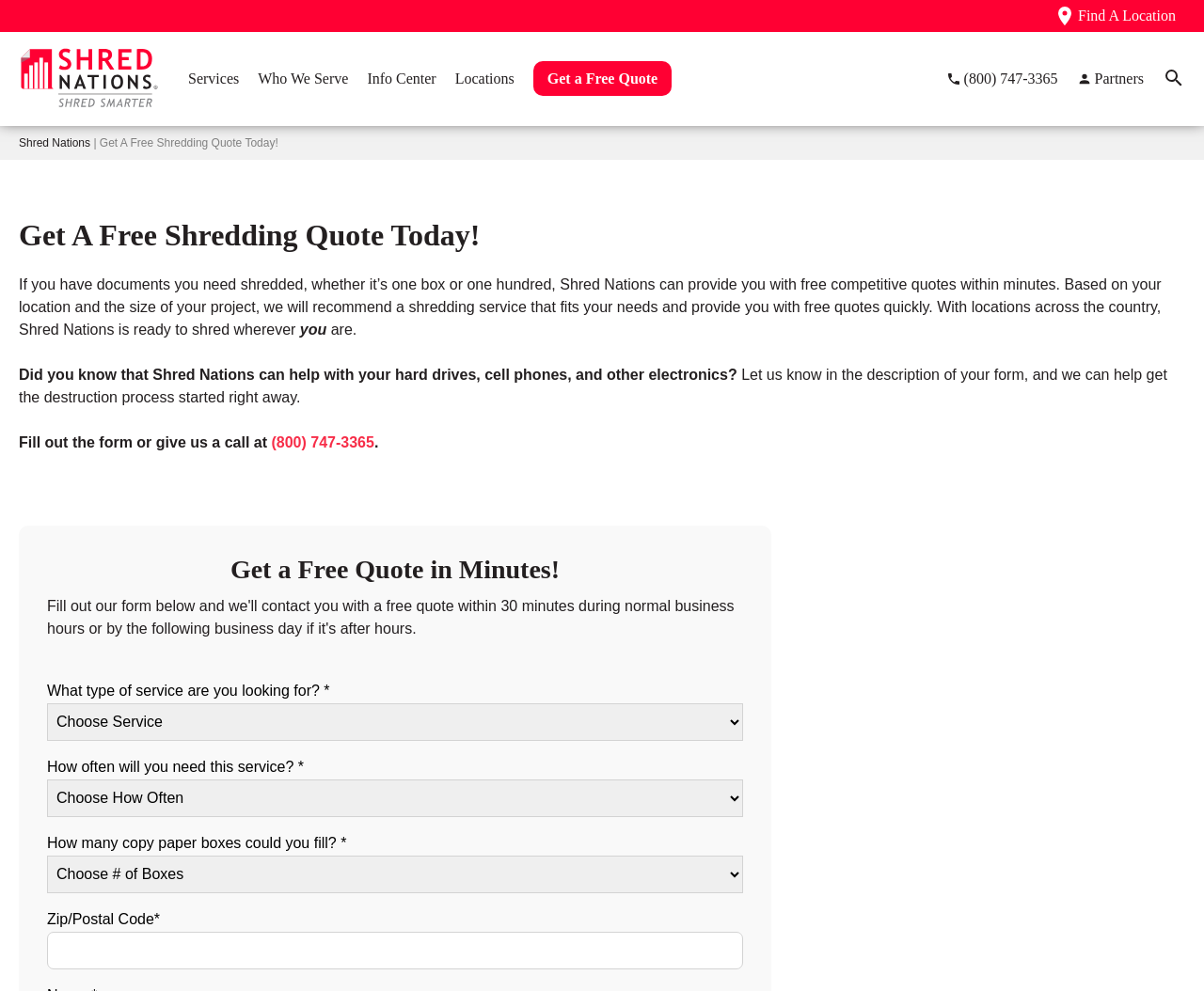Identify the bounding box coordinates of the area you need to click to perform the following instruction: "Call the phone number".

[0.786, 0.072, 0.879, 0.087]